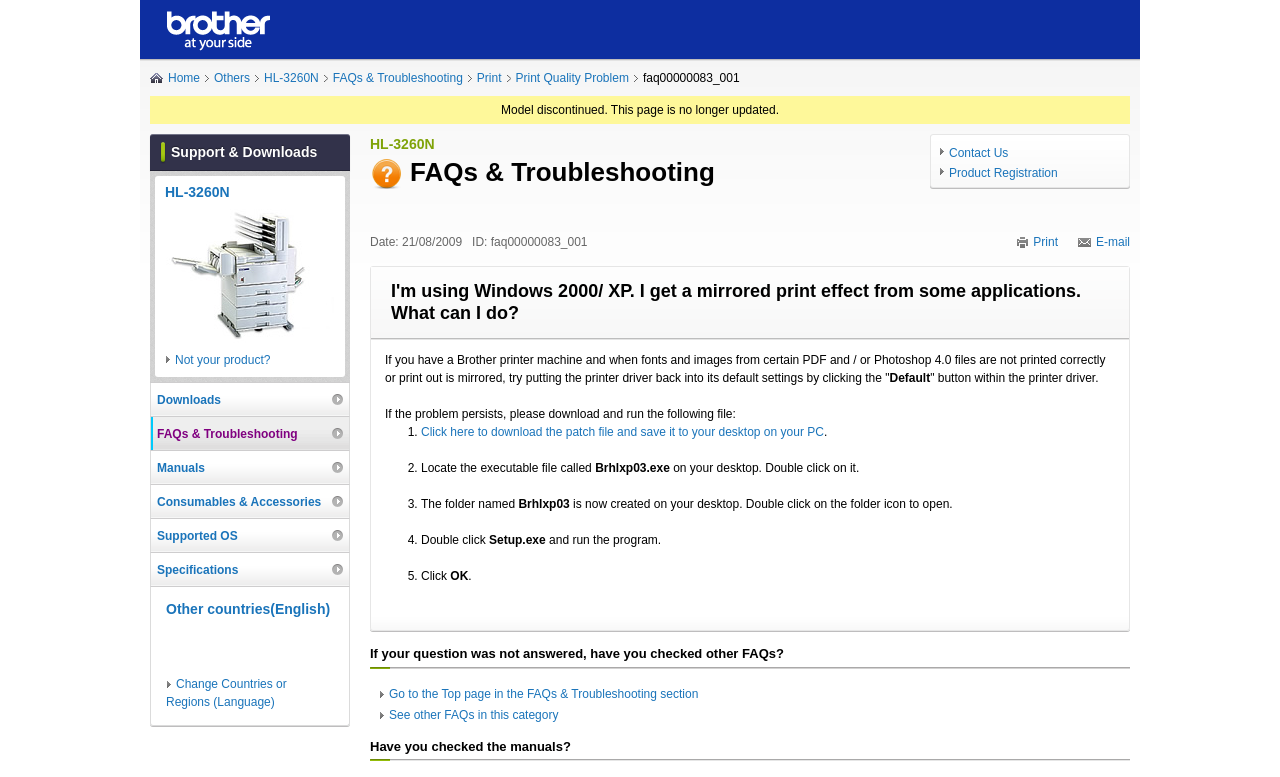Please identify the bounding box coordinates of the element I need to click to follow this instruction: "Click on 'Home'".

[0.131, 0.089, 0.163, 0.112]